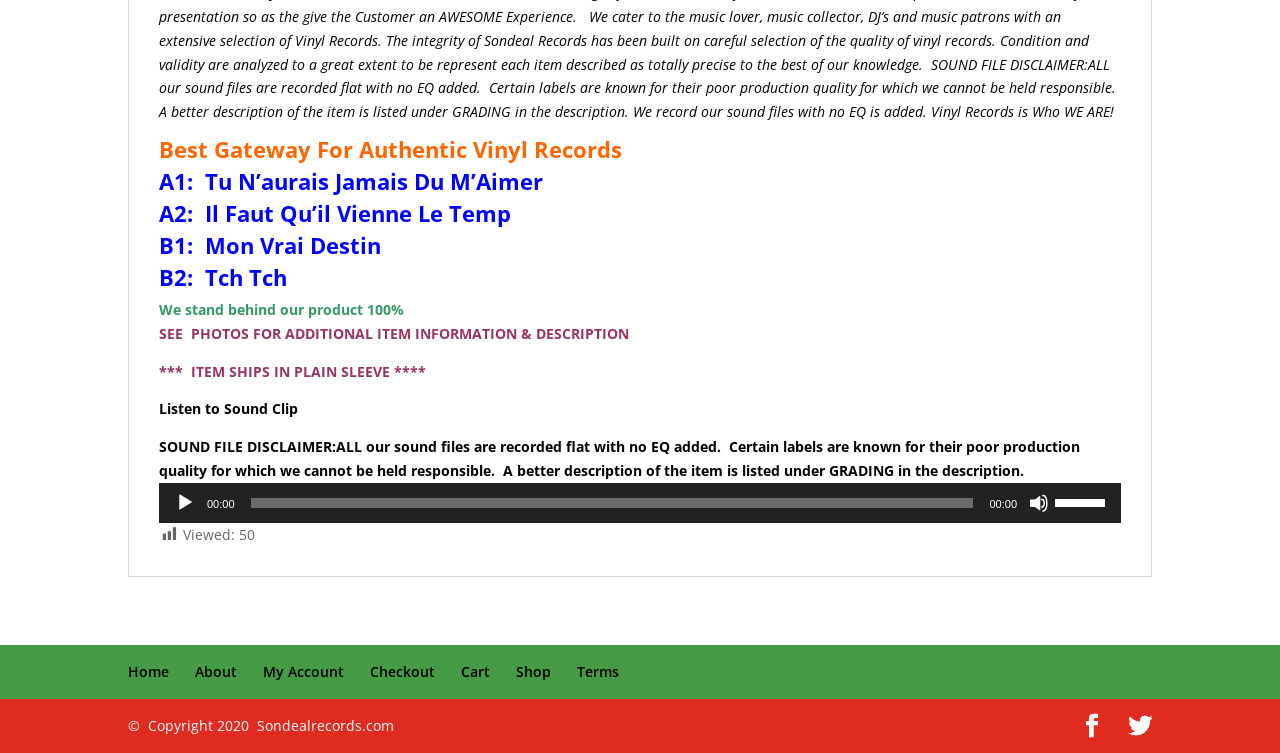Reply to the question below using a single word or brief phrase:
What is the title of the vinyl record?

Tu N’aurais Jamais Du M’Aimer